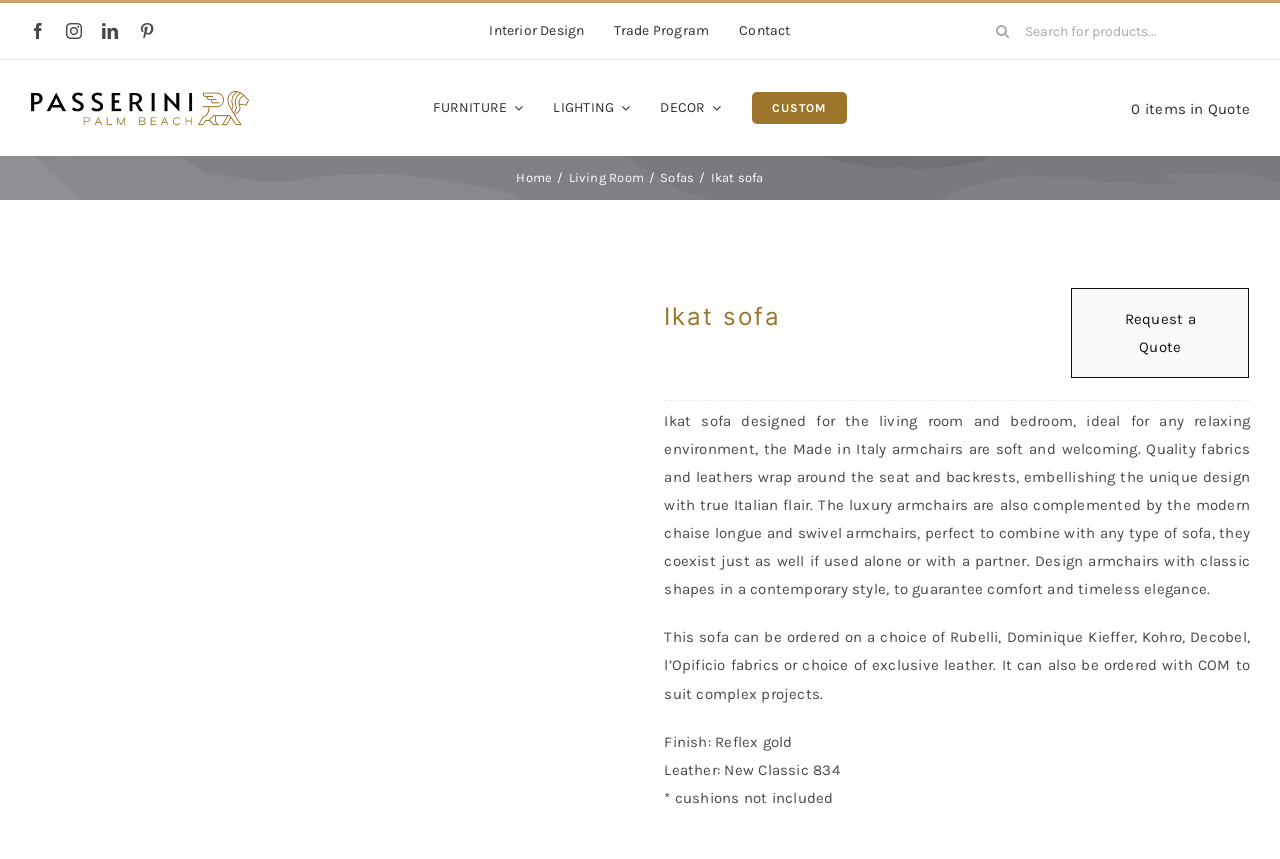Identify the bounding box coordinates of the part that should be clicked to carry out this instruction: "Request a Quote".

[0.837, 0.335, 0.976, 0.44]